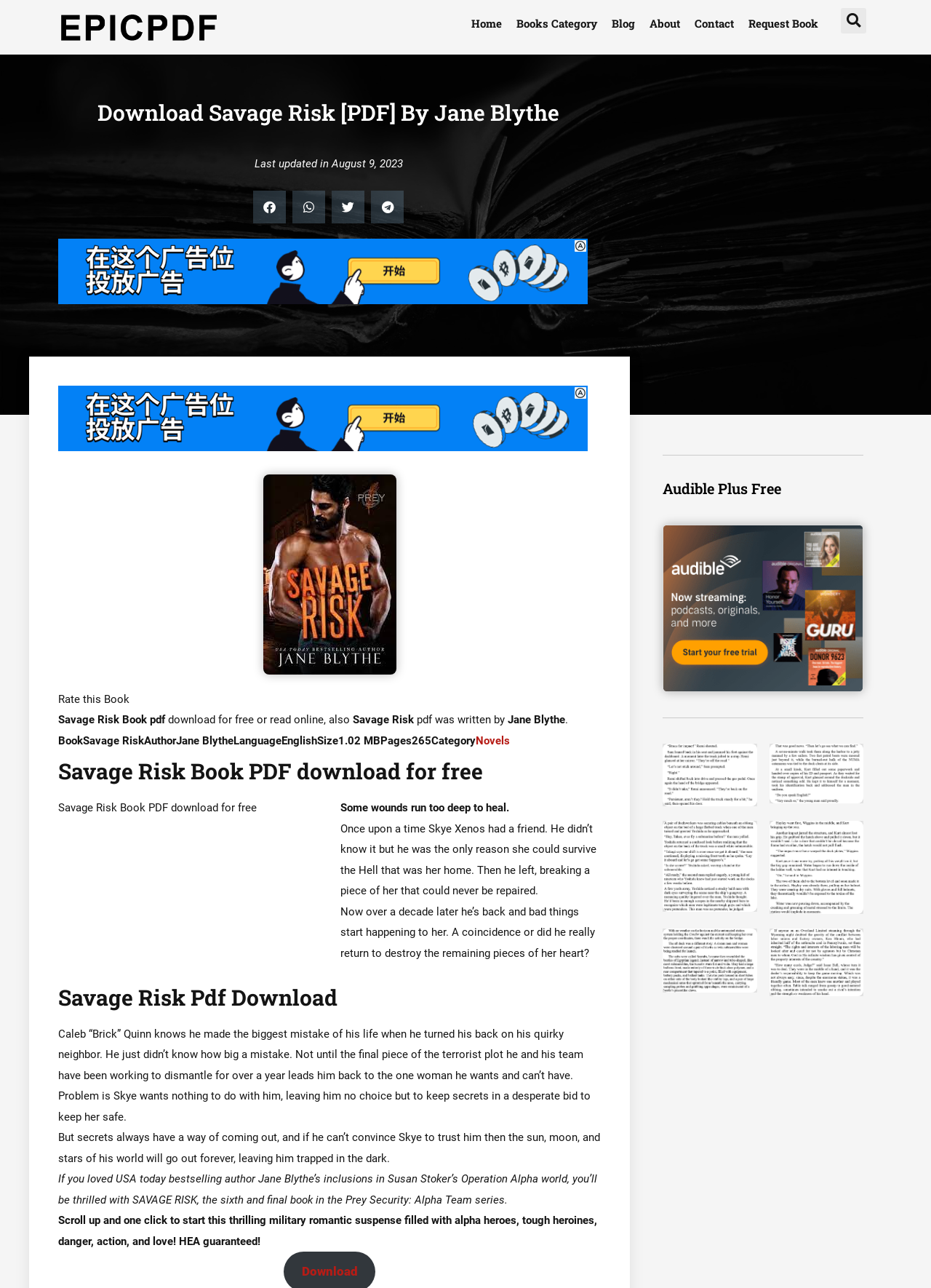Determine the bounding box coordinates for the element that should be clicked to follow this instruction: "Share on facebook". The coordinates should be given as four float numbers between 0 and 1, in the format [left, top, right, bottom].

[0.272, 0.148, 0.307, 0.173]